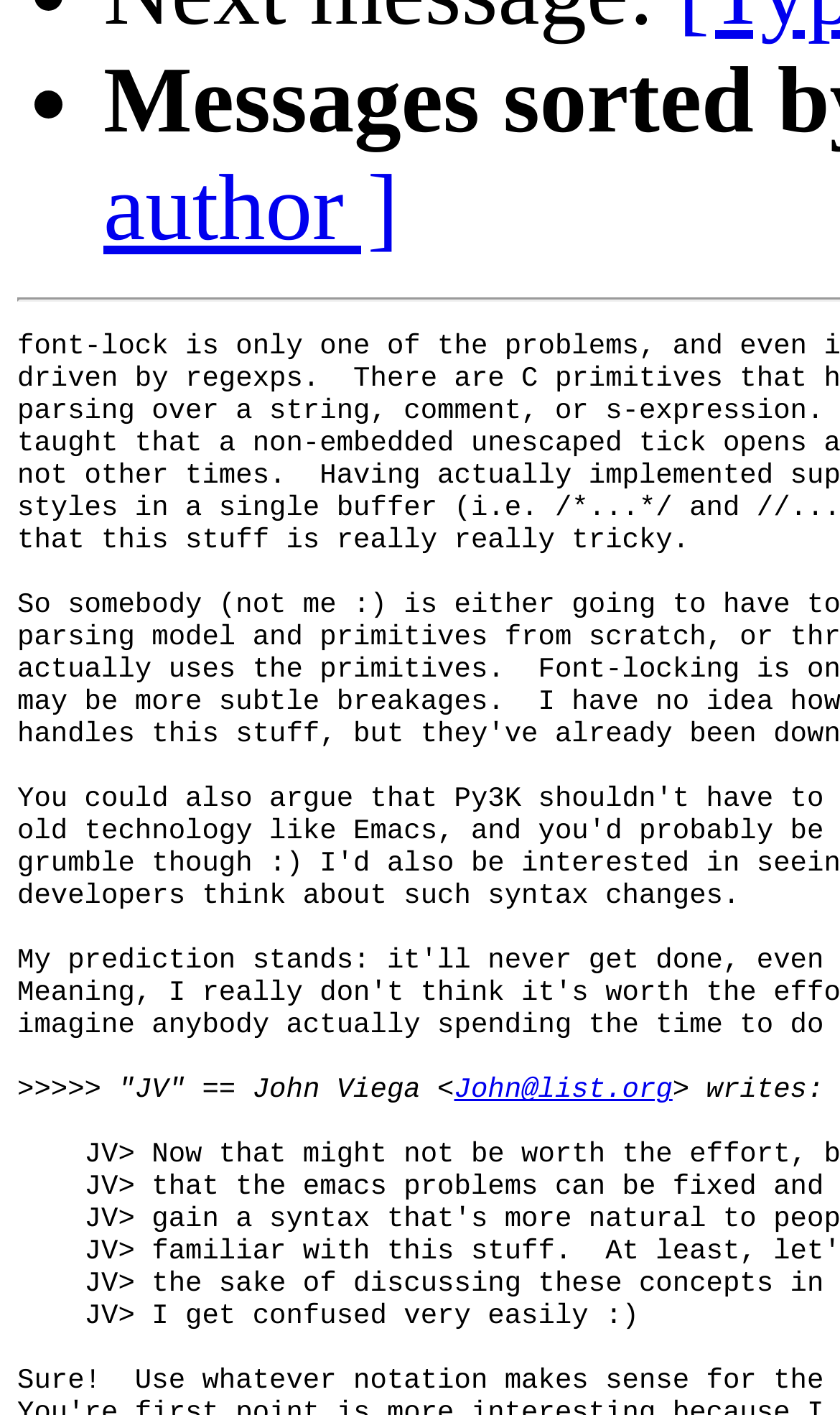Provide the bounding box coordinates of the HTML element this sentence describes: "John@list.org".

[0.542, 0.759, 0.803, 0.782]